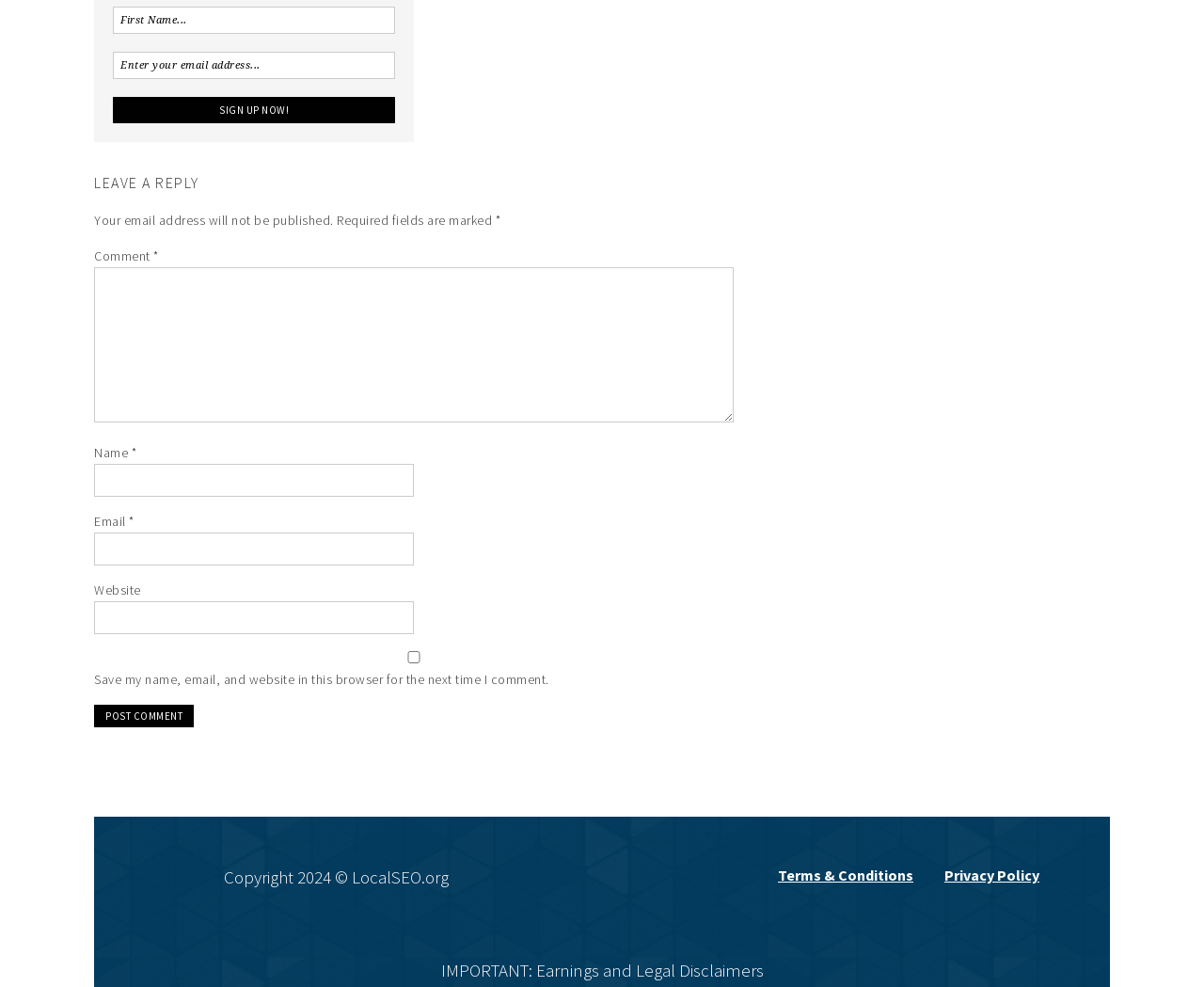What is required to leave a reply?
Please analyze the image and answer the question with as much detail as possible.

The webpage has three required fields marked with an asterisk: 'Name *', 'Email *', and 'Comment *'. These fields must be filled in to leave a reply.